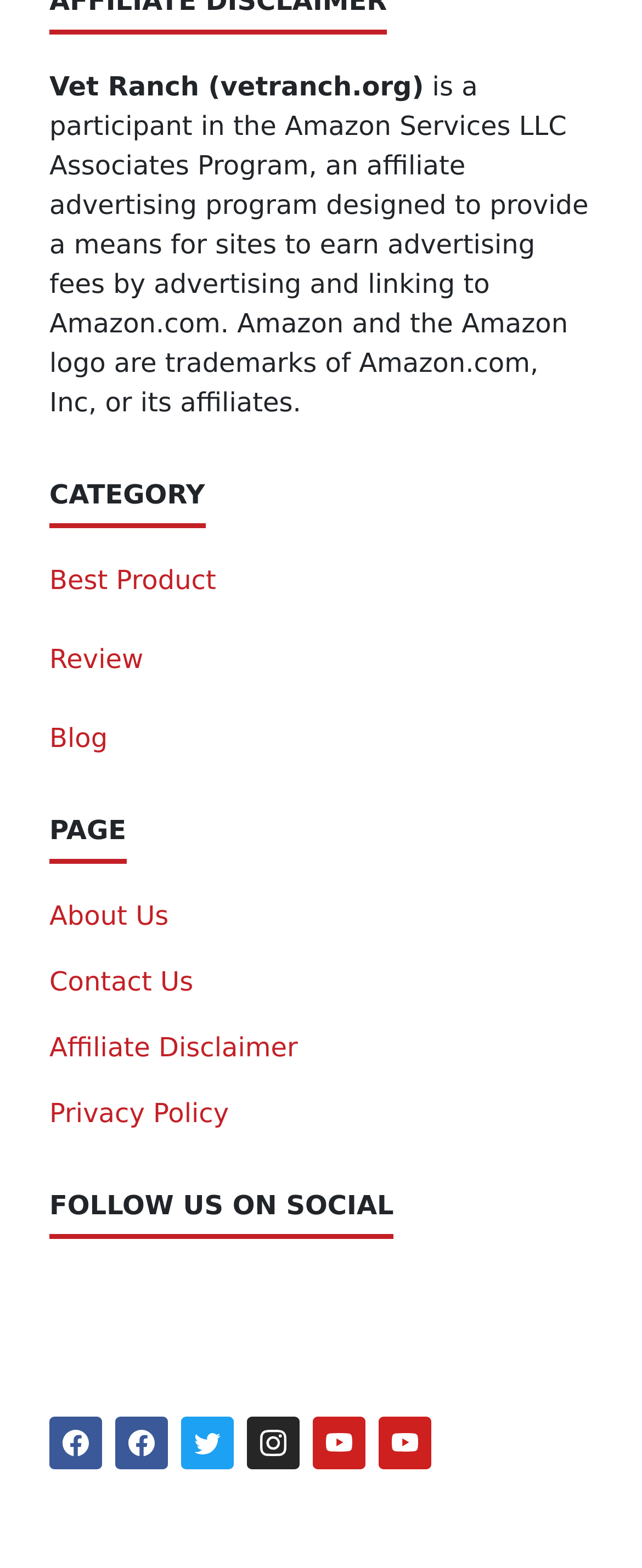Please specify the bounding box coordinates of the clickable region to carry out the following instruction: "Learn how your comment data is processed". The coordinates should be four float numbers between 0 and 1, in the format [left, top, right, bottom].

None